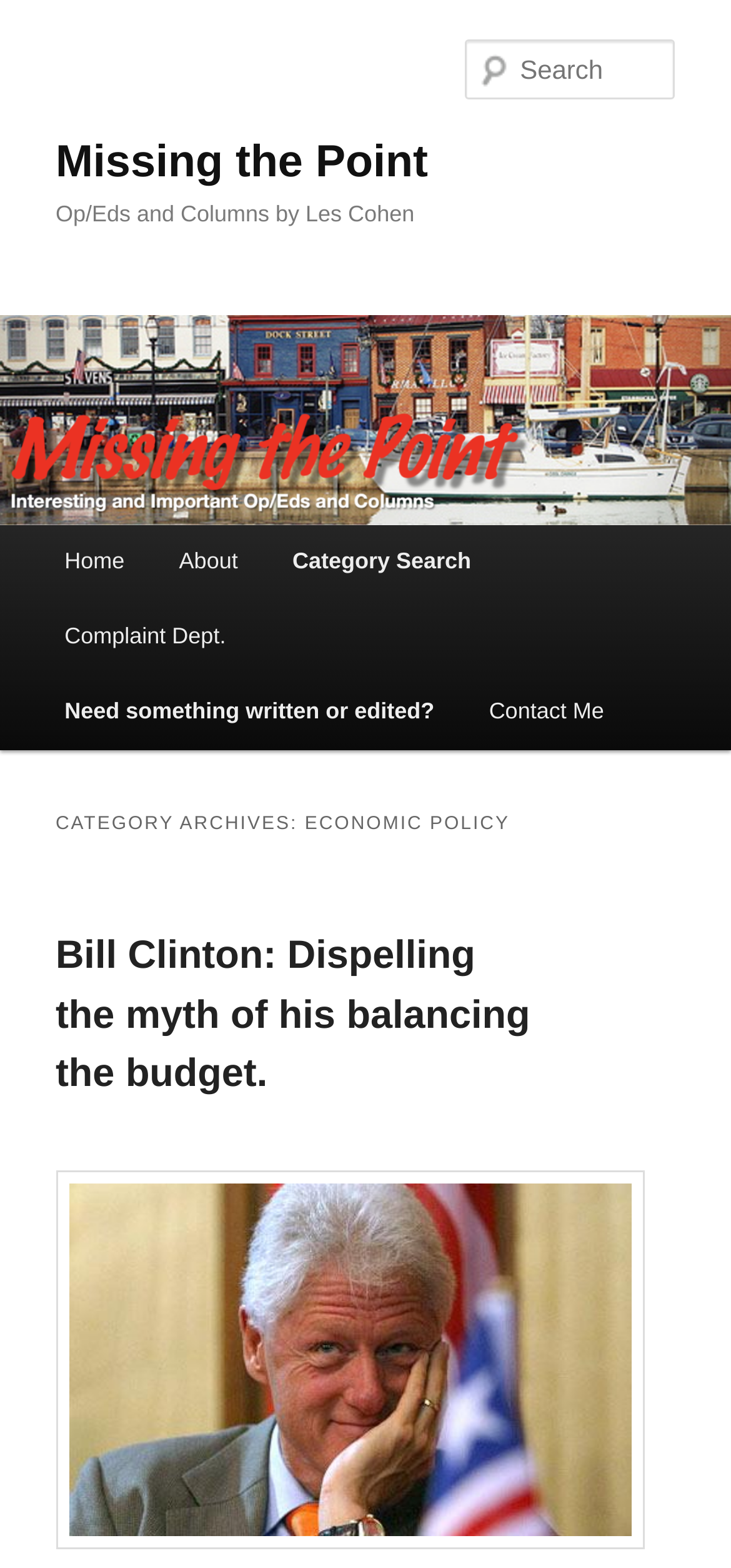Utilize the information from the image to answer the question in detail:
What is the title of the latest article?

The latest article is listed under the 'CATEGORY ARCHIVES: ECONOMIC POLICY' section, and its title is 'Bill Clinton: Dispelling the myth of his balancing the budget.', which is a link that can be clicked to read the article.